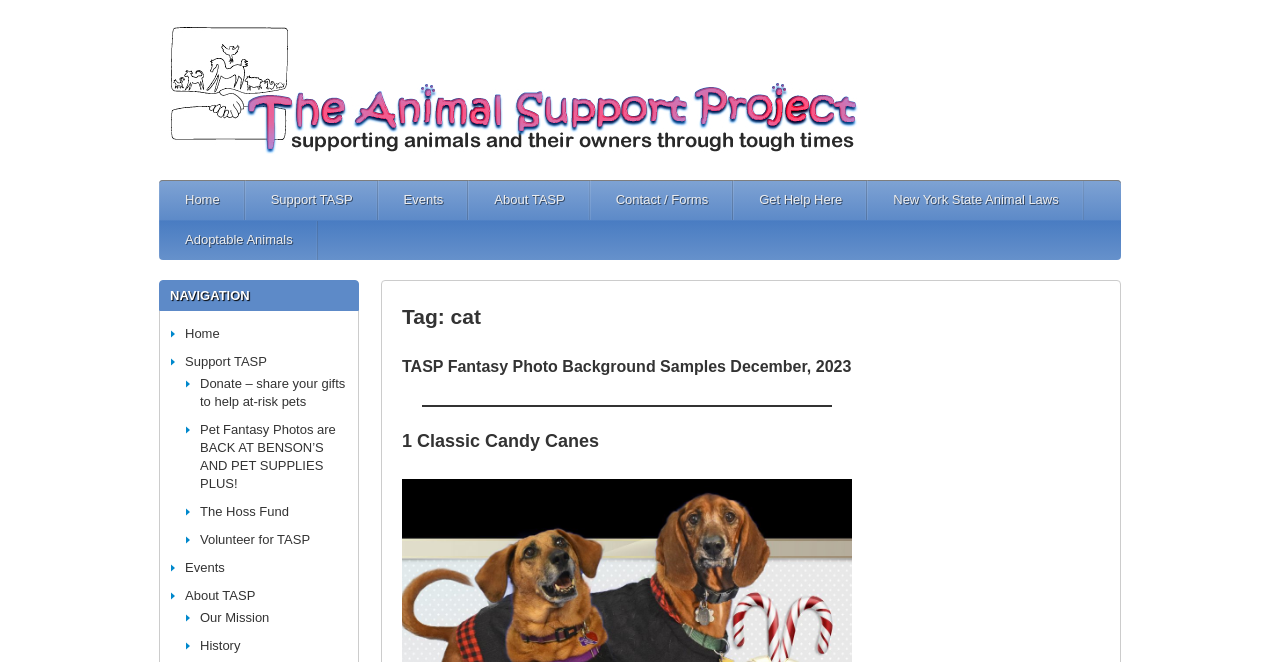What is the title of the fantasy photo background samples?
Give a single word or phrase answer based on the content of the image.

TASP Fantasy Photo Background Samples December, 2023